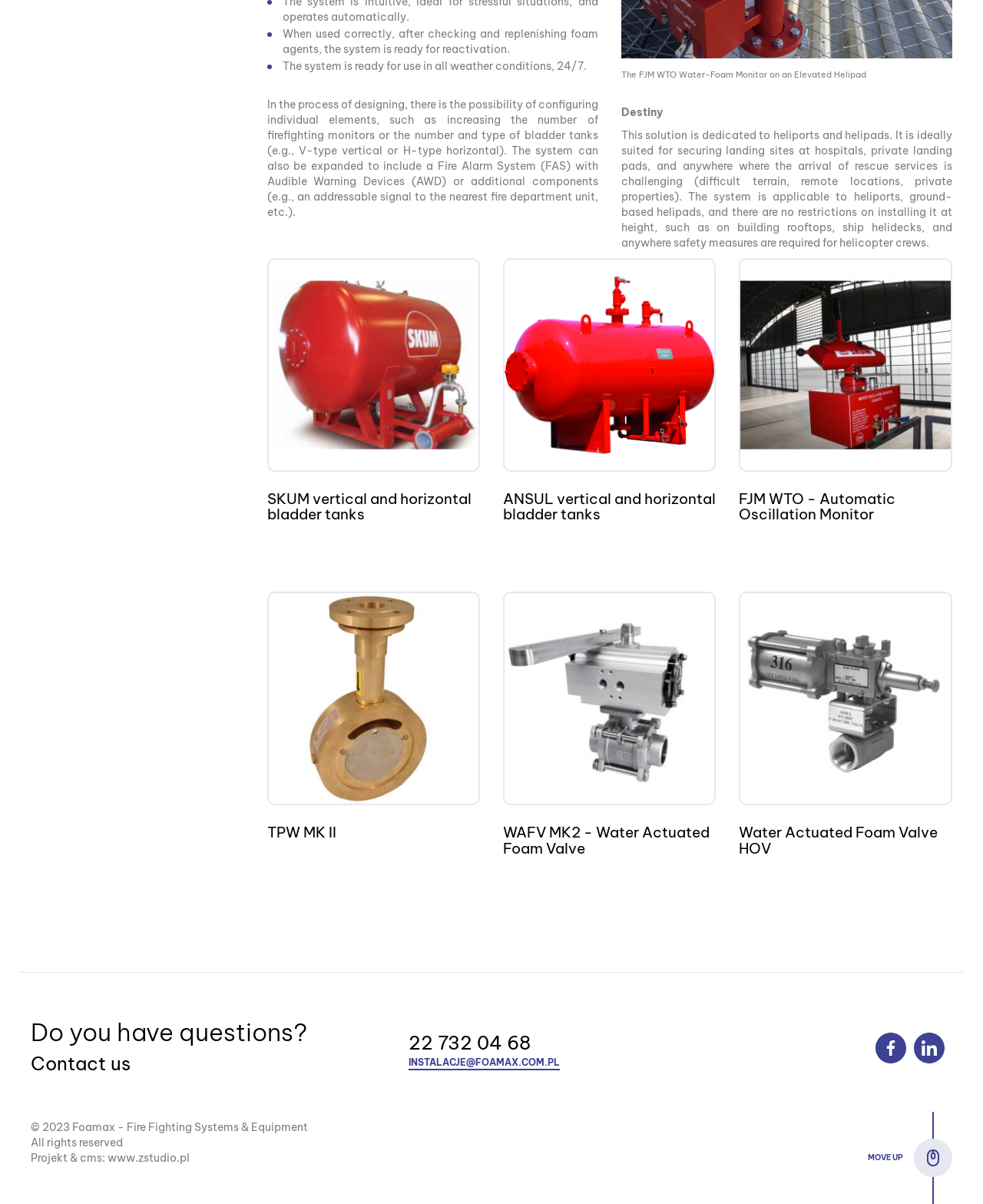How can users contact the company?
Give a one-word or short-phrase answer derived from the screenshot.

Phone and email